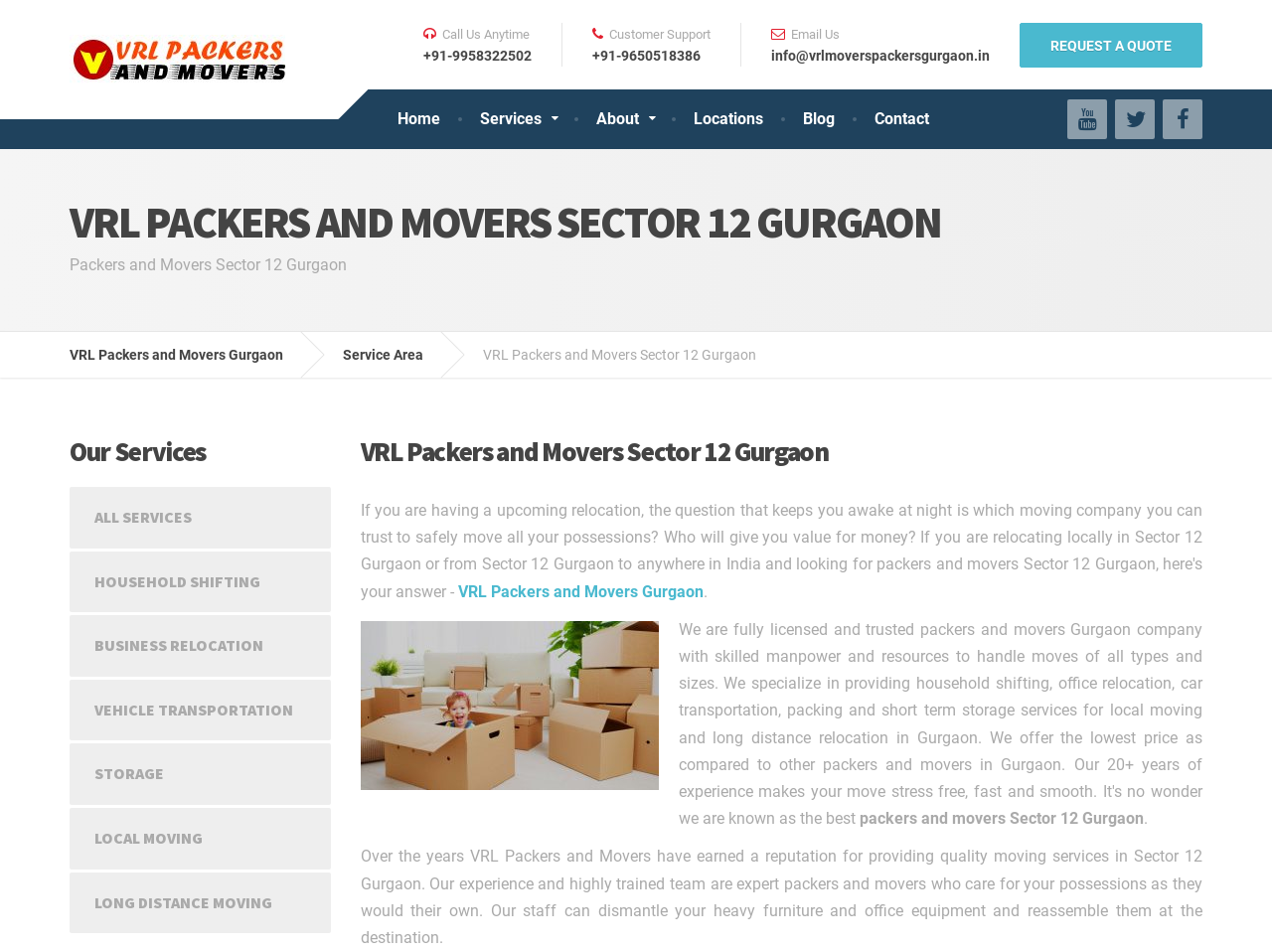Given the description of the UI element: "bankruptcy", predict the bounding box coordinates in the form of [left, top, right, bottom], with each value being a float between 0 and 1.

None